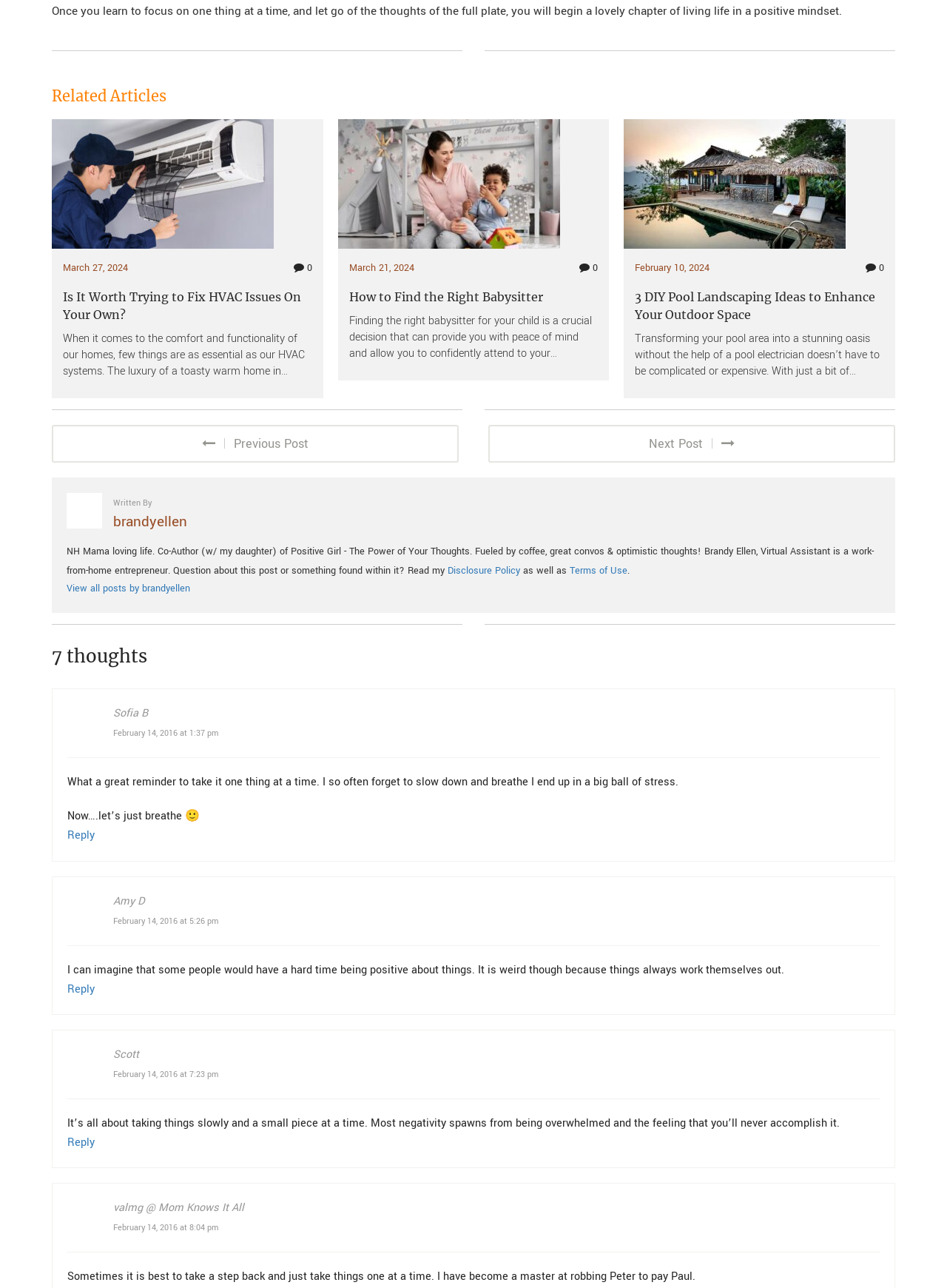Determine the bounding box coordinates for the region that must be clicked to execute the following instruction: "Read the article 'Is It Worth Trying to Fix HVAC Issues On Your Own?'".

[0.055, 0.093, 0.341, 0.309]